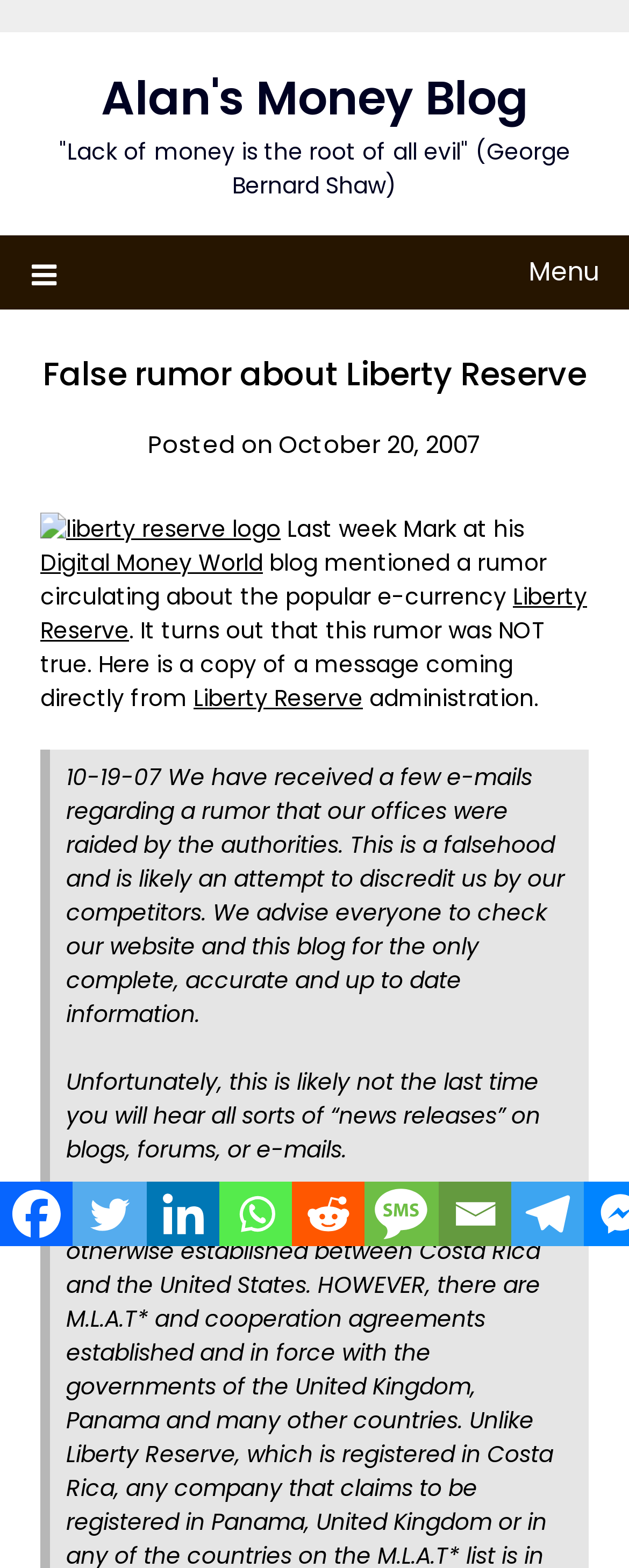Determine the bounding box of the UI component based on this description: "Menu". The bounding box coordinates should be four float values between 0 and 1, i.e., [left, top, right, bottom].

[0.05, 0.15, 0.95, 0.197]